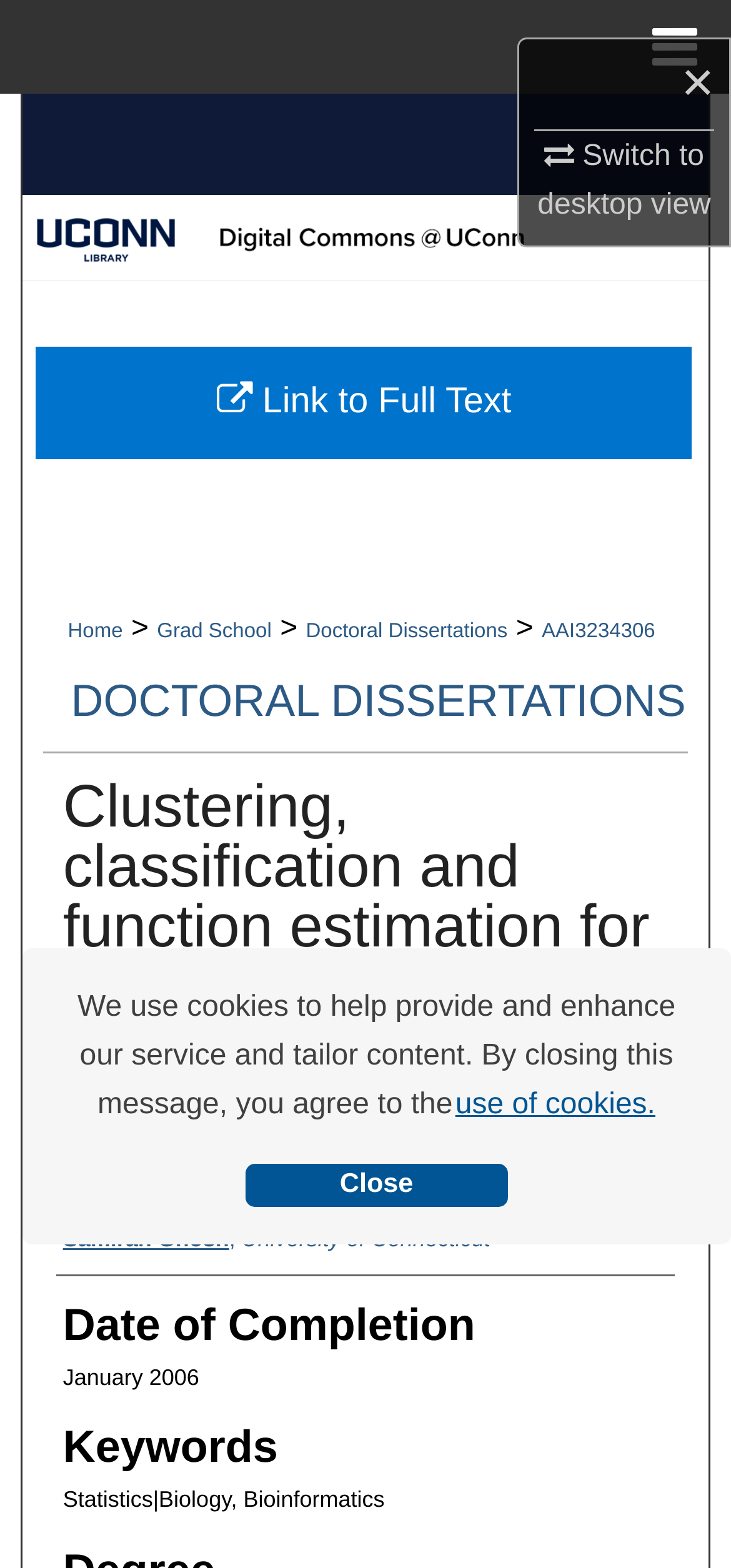Answer the following in one word or a short phrase: 
What is the degree of the author?

Ph.D.